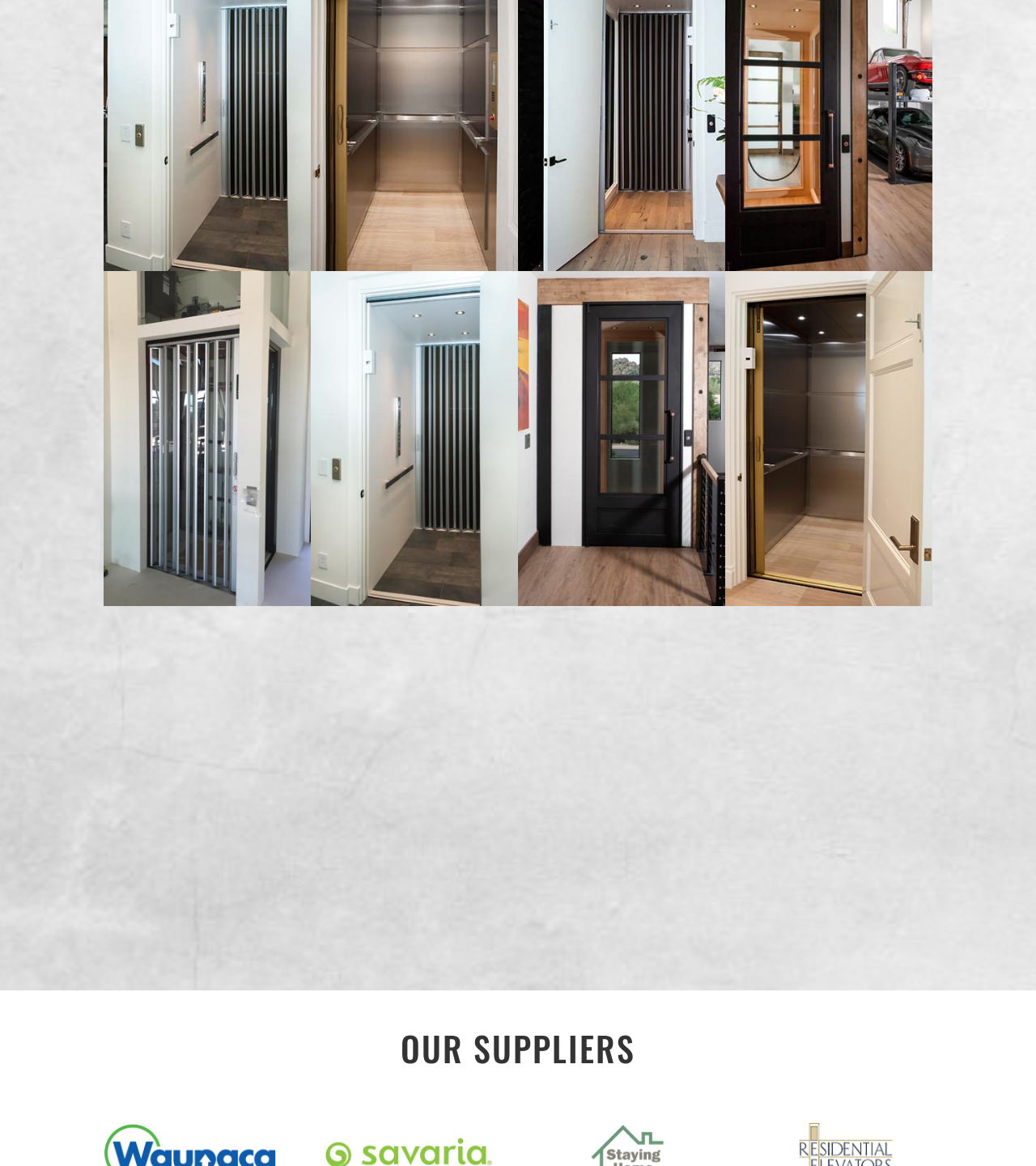Determine the bounding box coordinates of the clickable element necessary to fulfill the instruction: "click the link with version 4". Provide the coordinates as four float numbers within the 0 to 1 range, i.e., [left, top, right, bottom].

[0.1, 0.509, 0.3, 0.522]